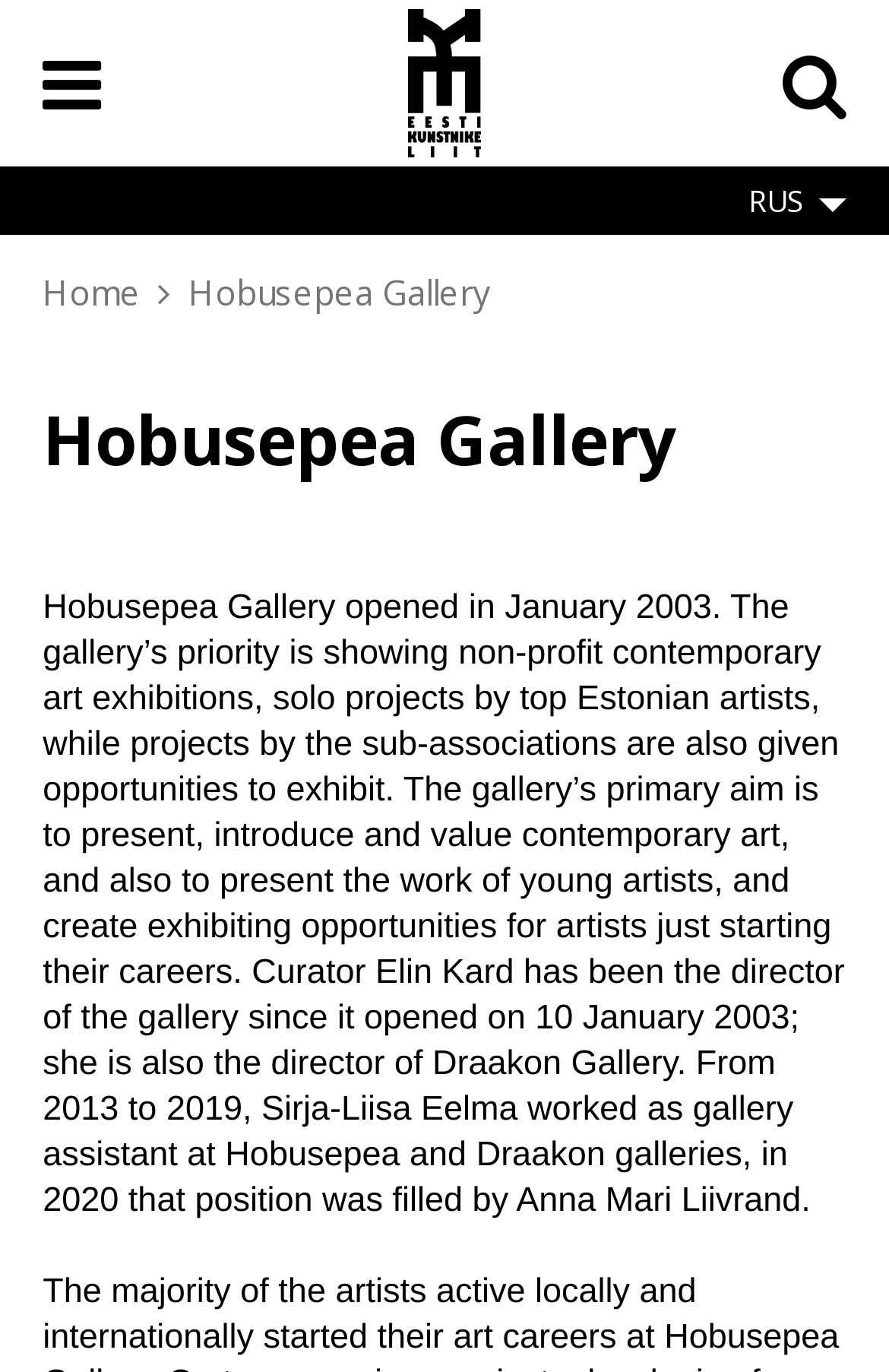By analyzing the image, answer the following question with a detailed response: What is the name of the gallery?

I found the answer by looking at the static text element with the content 'Hobusepea Gallery' which is a prominent element on the page, indicating that it is the name of the gallery.